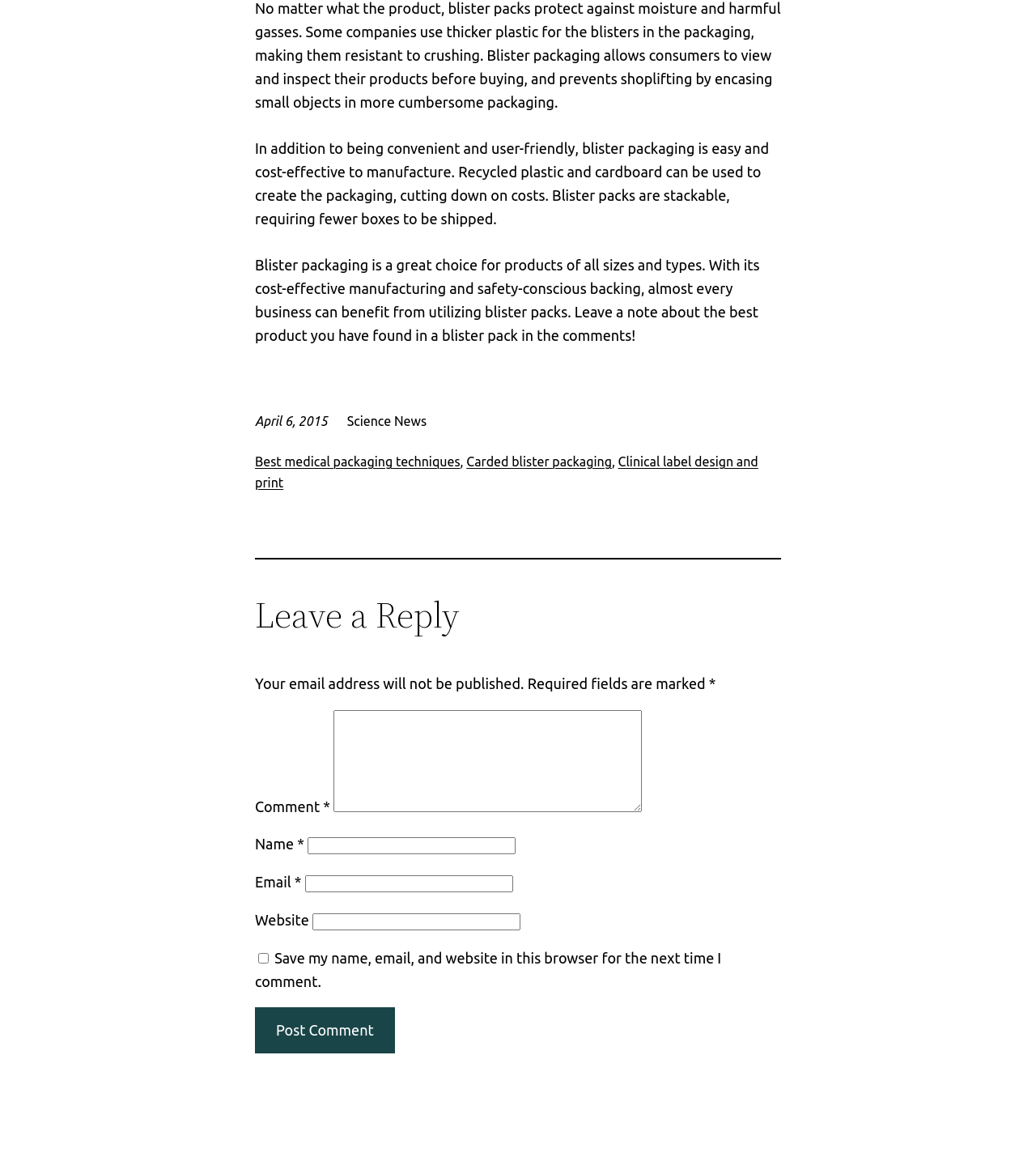Please look at the image and answer the question with a detailed explanation: What is the category of the article?

The category of the article can be determined by looking at the static text element 'Science News', which is likely a category or tag for the article.